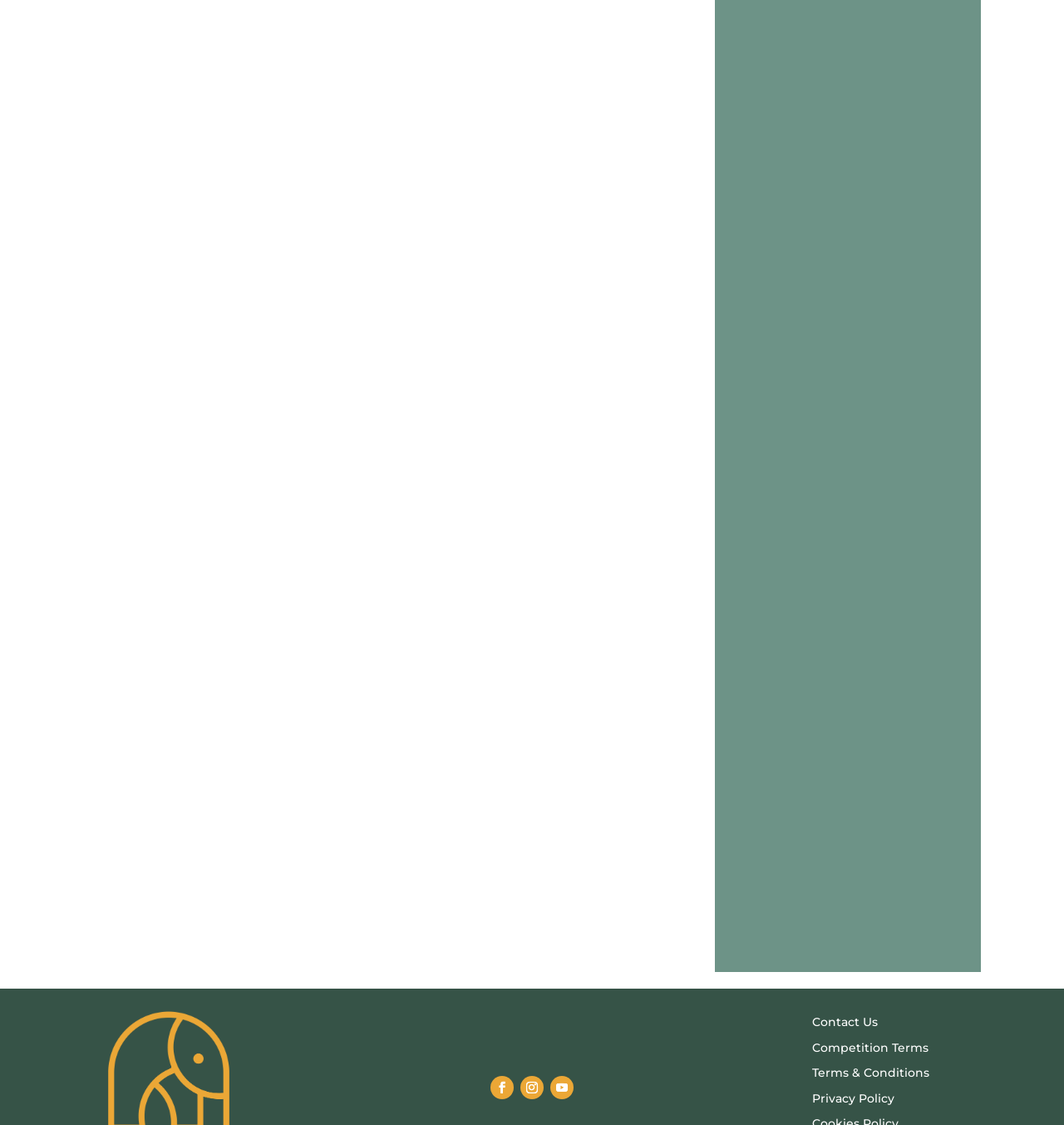Review the image closely and give a comprehensive answer to the question: What is the purpose of the webpage?

The webpage contains multiple articles and guides related to parenting, such as pushchair shopping and ovulation signs, indicating that the purpose of the webpage is to provide parenting advice and guides.